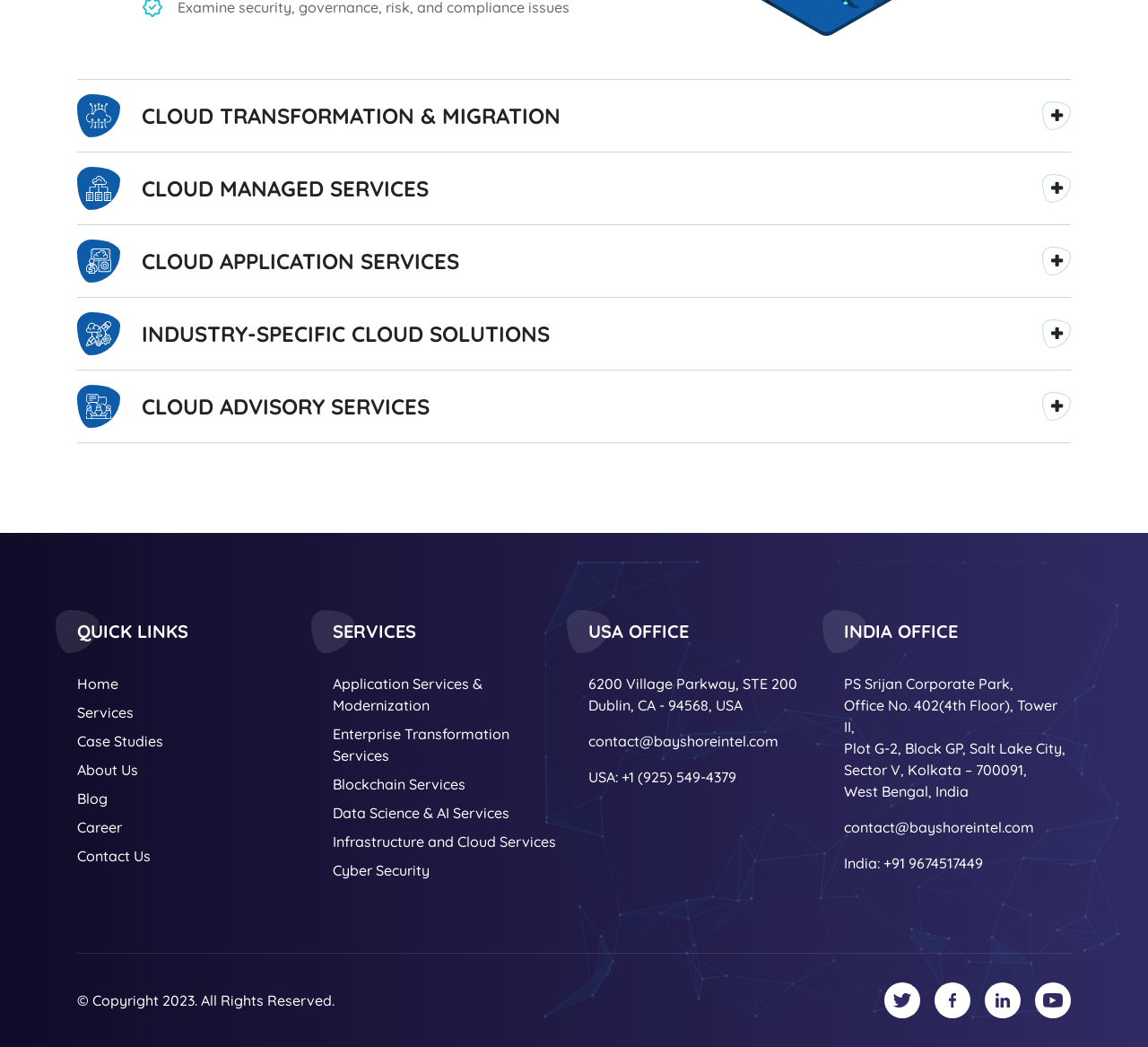Based on the image, provide a detailed response to the question:
What is the main topic of the webpage?

The webpage has multiple headings related to cloud services, such as 'CLOUD TRANSFORMATION & MIGRATION', 'CLOUD MANAGED SERVICES', and 'CLOUD APPLICATION SERVICES', indicating that the main topic of the webpage is cloud services.